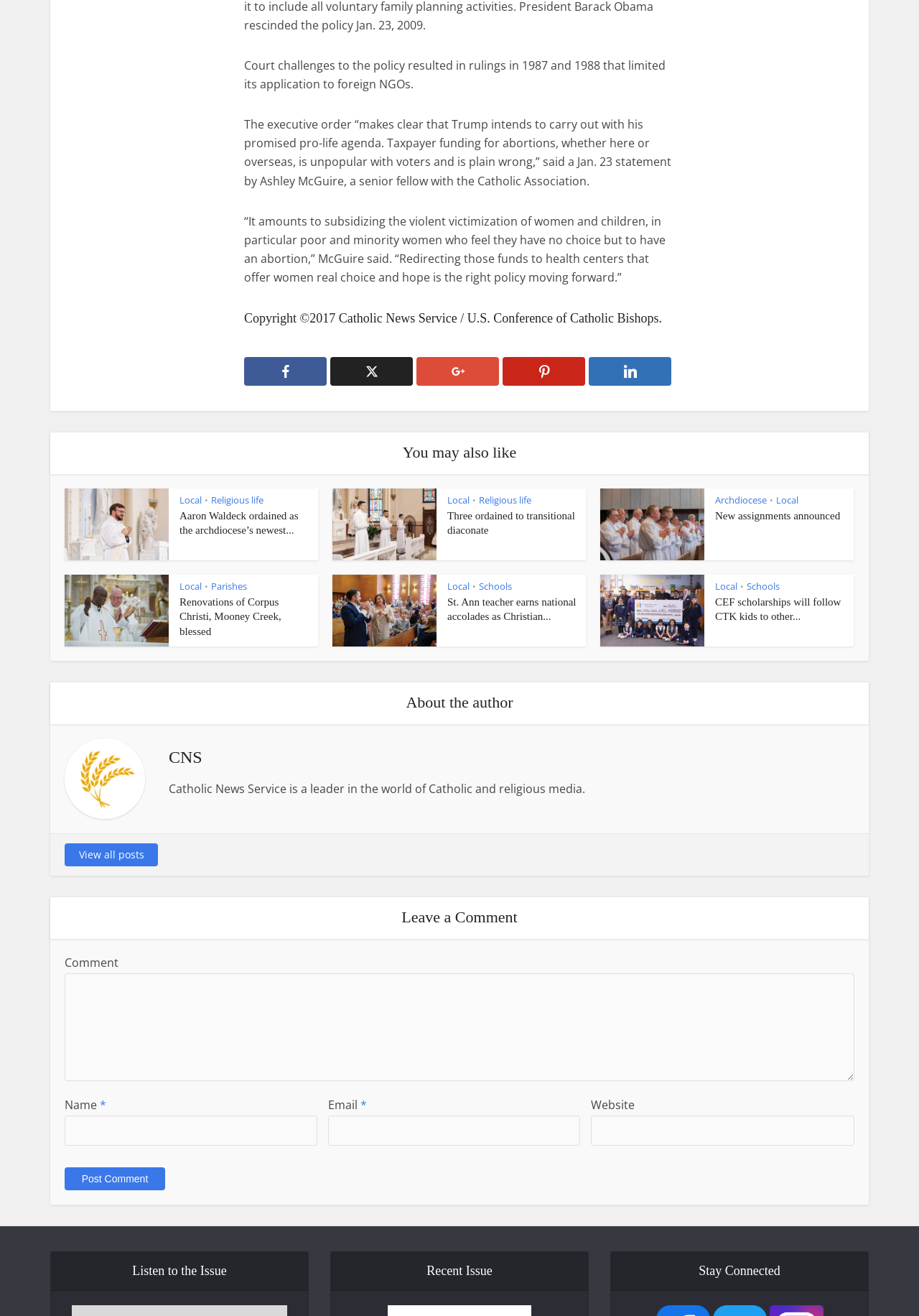Find the bounding box coordinates for the area you need to click to carry out the instruction: "Click the 'Local' link". The coordinates should be four float numbers between 0 and 1, indicated as [left, top, right, bottom].

[0.195, 0.375, 0.22, 0.385]